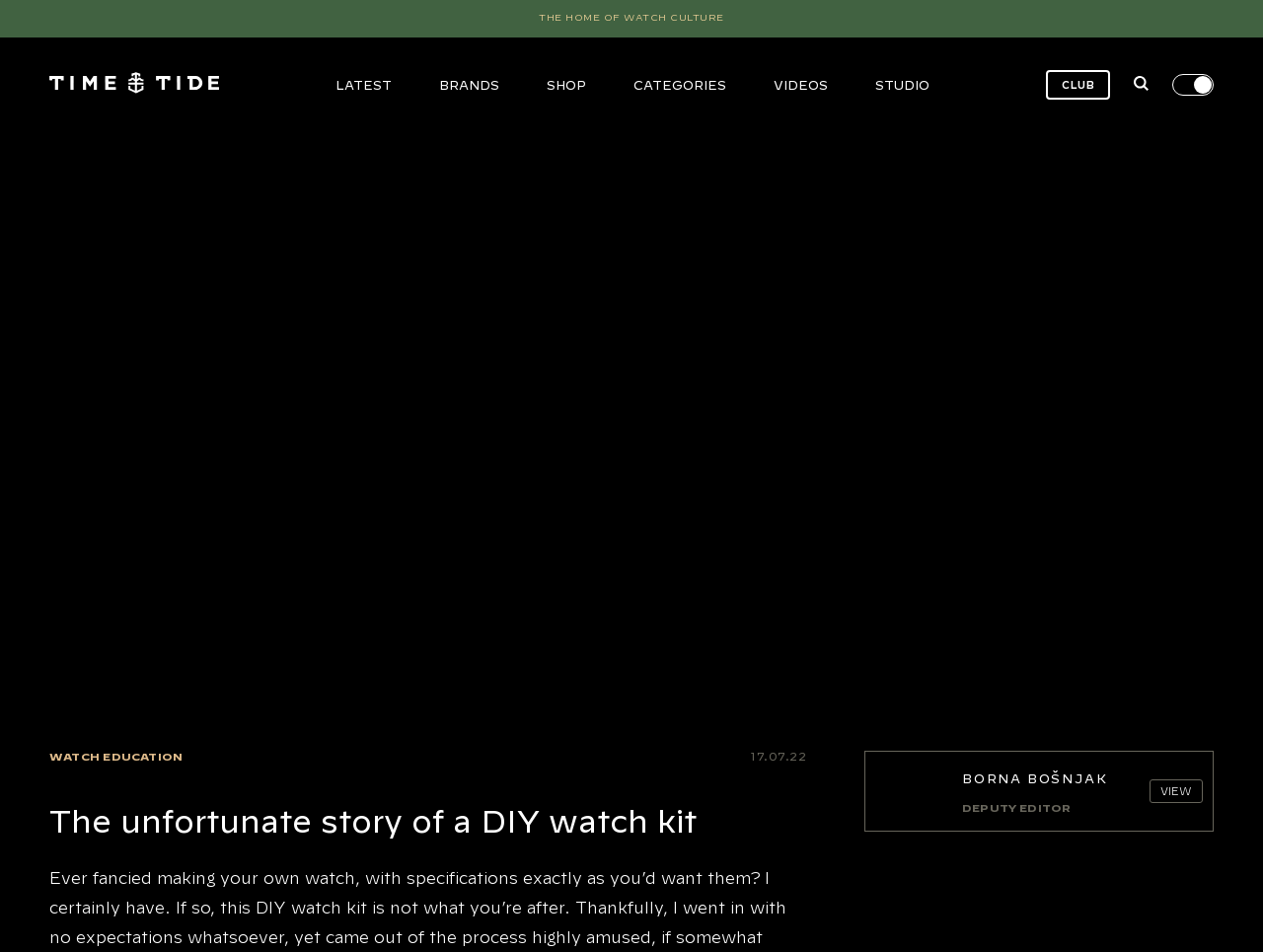Extract the main heading text from the webpage.

The unfortunate story of a DIY watch kit